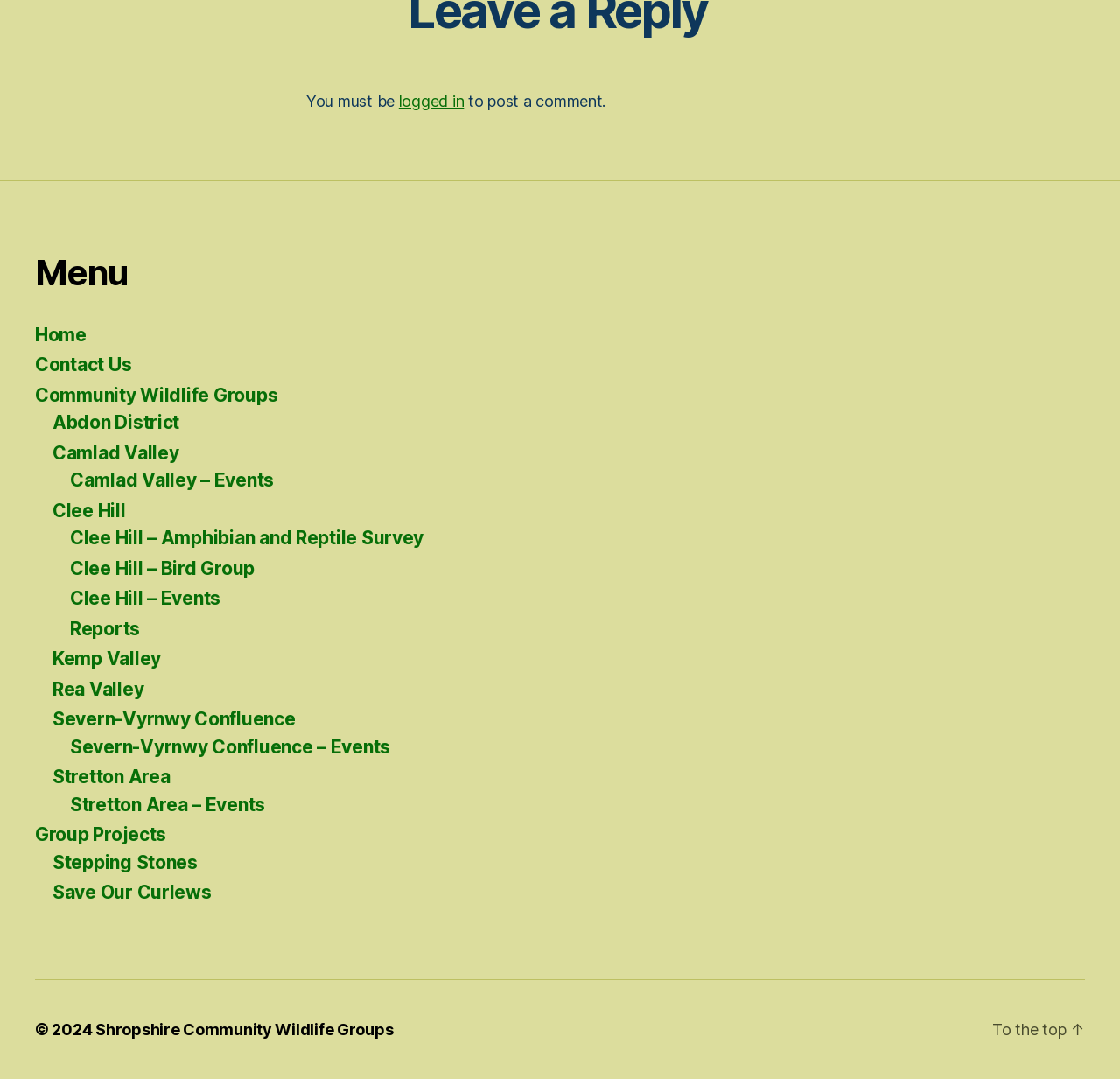What type of groups are listed under 'Community Wildlife Groups'?
Based on the image content, provide your answer in one word or a short phrase.

Local wildlife groups